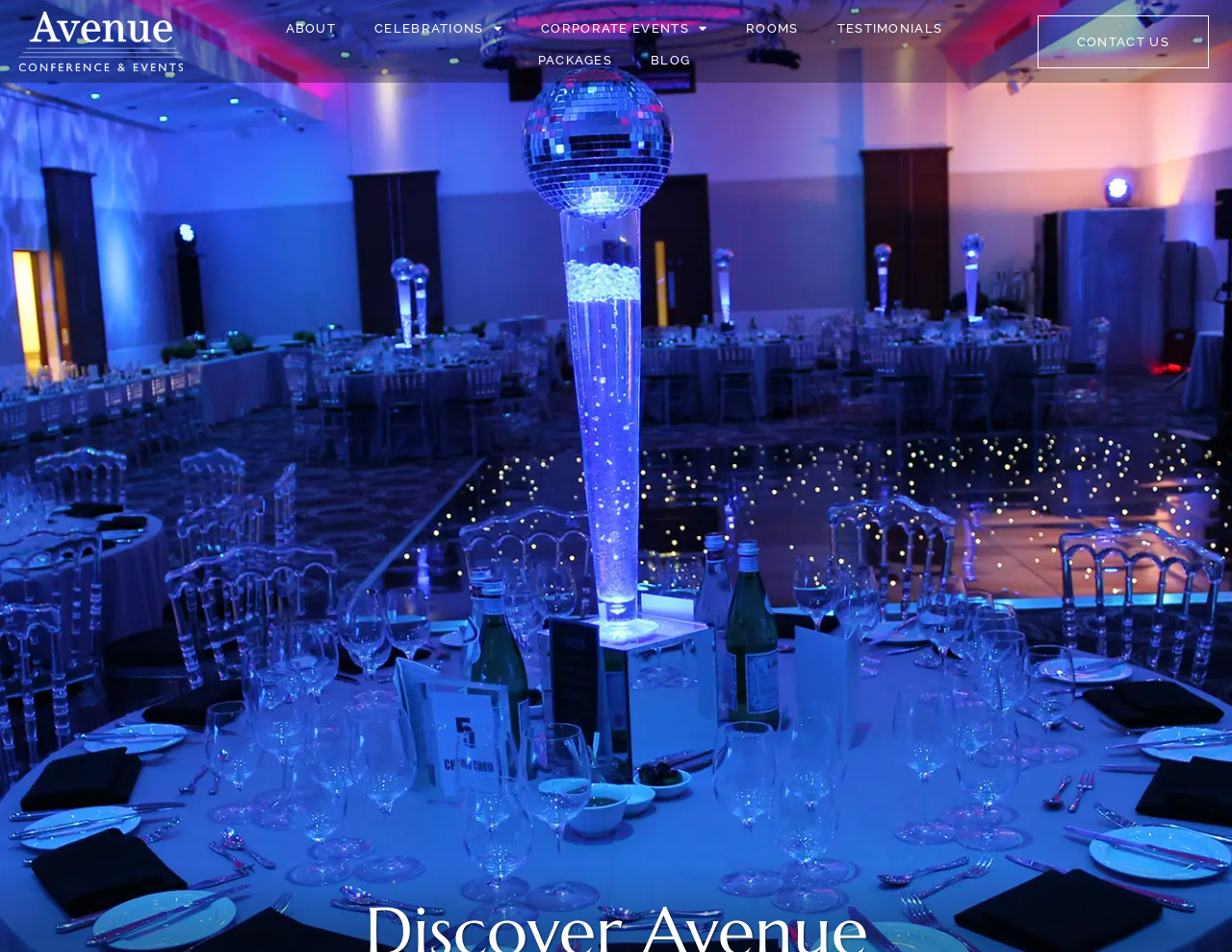Please locate the UI element described by "Corporate Events" and provide its bounding box coordinates.

[0.423, 0.01, 0.59, 0.05]